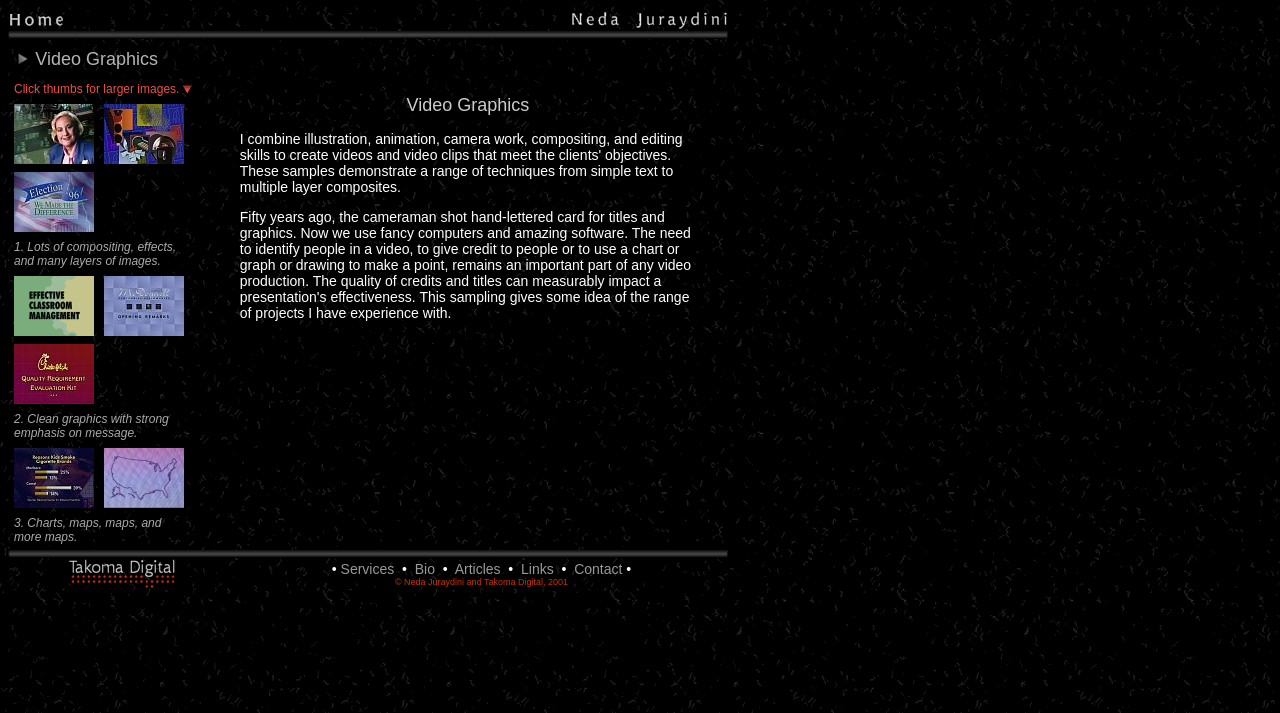Pinpoint the bounding box coordinates of the clickable element needed to complete the instruction: "Click on the Digital Wet Gate link". The coordinates should be provided as four float numbers between 0 and 1: [left, top, right, bottom].

None